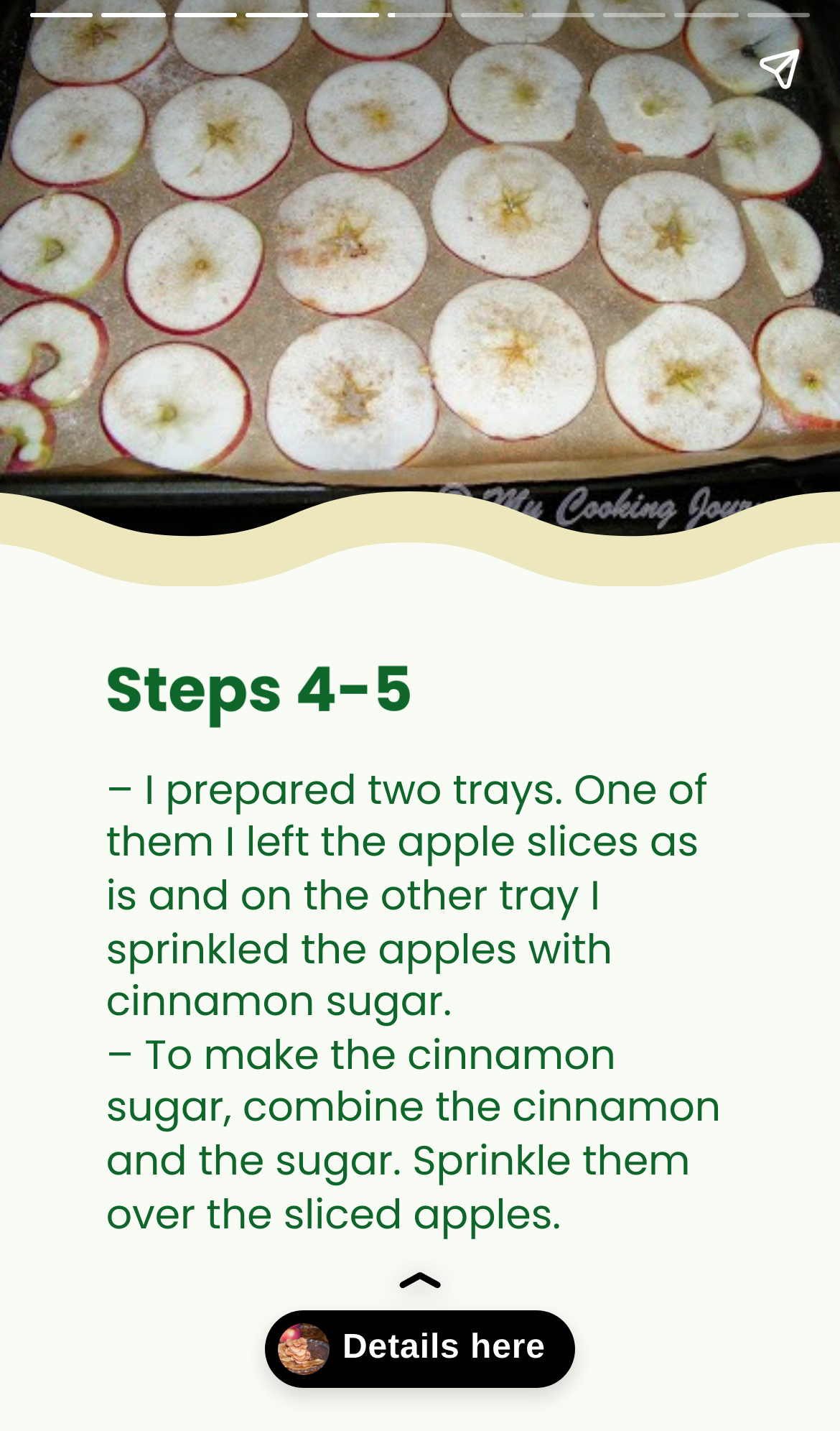Explain the contents of the webpage comprehensively.

This webpage appears to be a recipe blog, specifically showcasing a recipe for Vengayam thakkali gothsu, a side dish that can be prepared in under 20 minutes. 

At the top of the page, there is a heading titled "Steps 4-5", which suggests that the recipe is divided into multiple steps. Below the heading, there are two blocks of text that provide instructions for preparing the dish. The first block of text explains how the author prepared two trays of apple slices, one with and one without cinnamon sugar. The second block of text provides a brief recipe for making cinnamon sugar.

On the top-left corner of the page, there is a large section that takes up the entire width of the page, but its content is not explicitly described. 

In the top-right corner, there are three buttons: "Share story", "Previous page", and "Next page". The "Share story" button is located near the top-right edge of the page, while the "Previous page" and "Next page" buttons are positioned near the top edge, with the "Previous page" button on the left and the "Next page" button on the right.